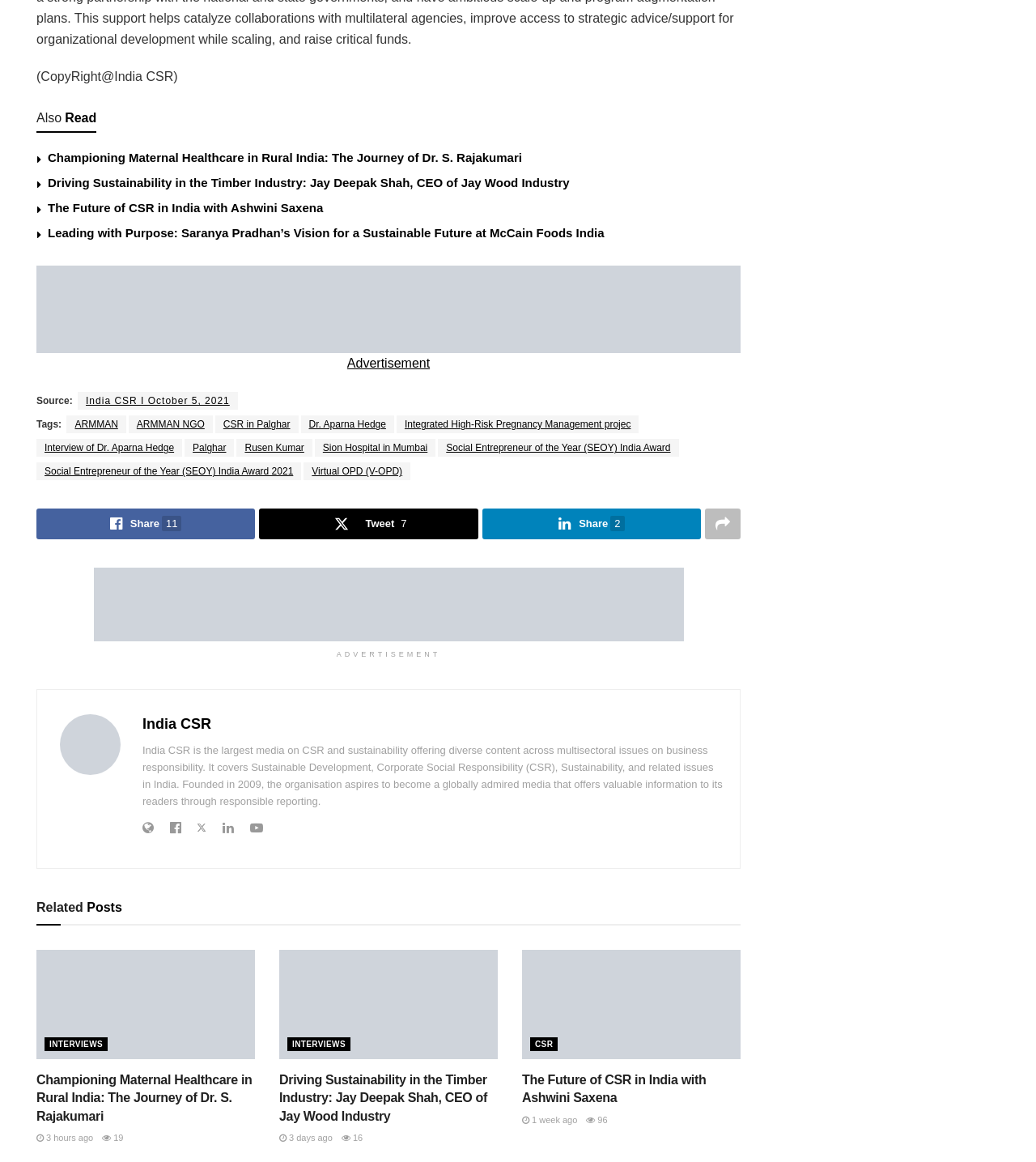Determine the bounding box coordinates of the region I should click to achieve the following instruction: "Follow the WhatsApp channel". Ensure the bounding box coordinates are four float numbers between 0 and 1, i.e., [left, top, right, bottom].

[0.035, 0.259, 0.715, 0.322]